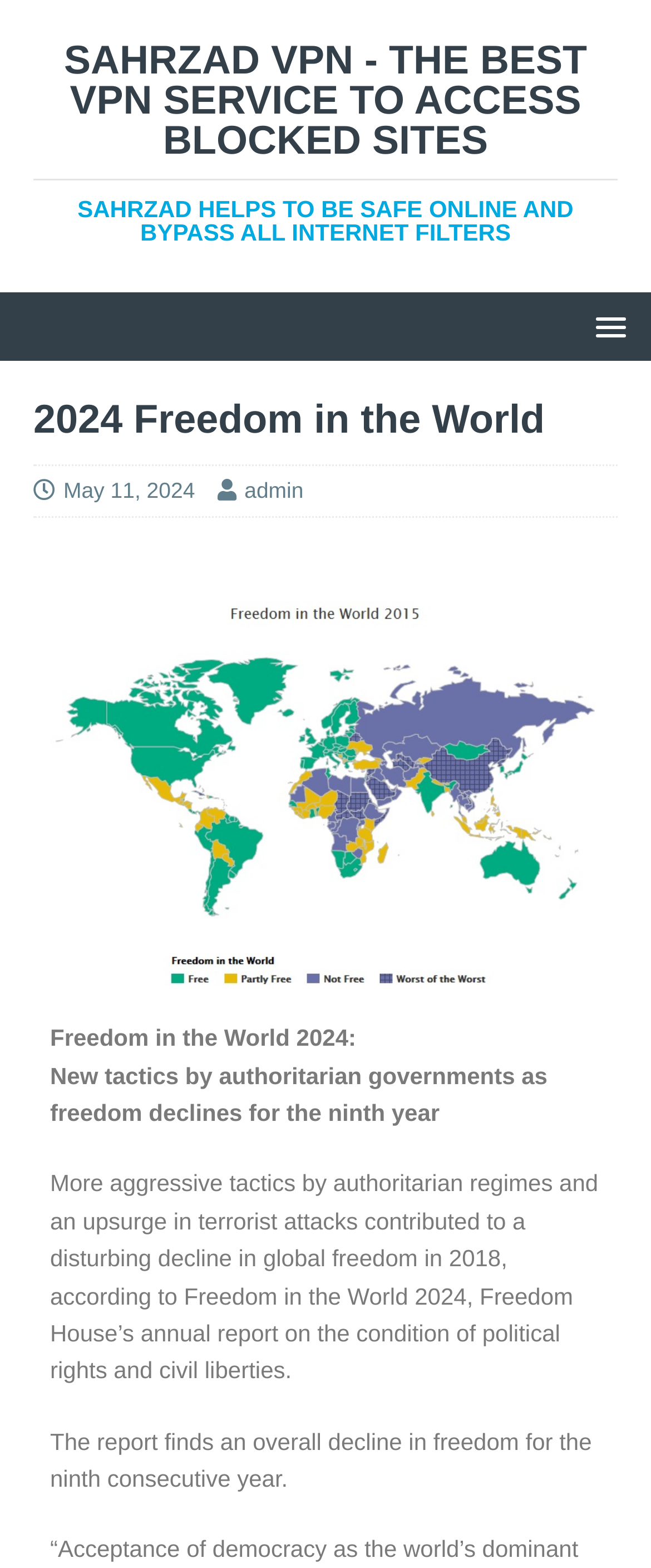Give a one-word or short phrase answer to the question: 
What is the theme of the report?

Freedom in the World